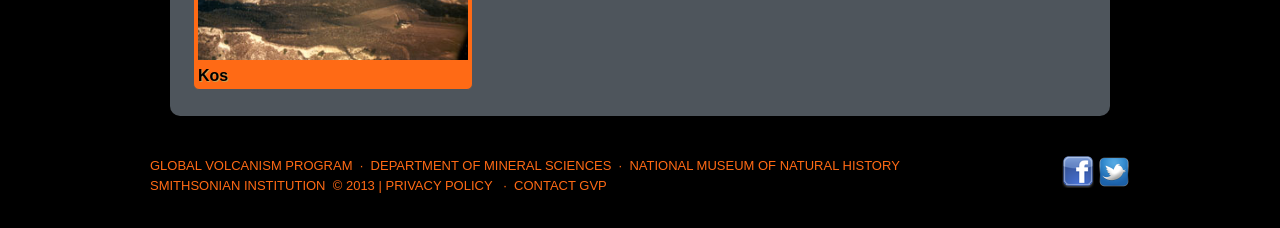Please find the bounding box coordinates of the element's region to be clicked to carry out this instruction: "Click on the 'Customer comments!' link".

None